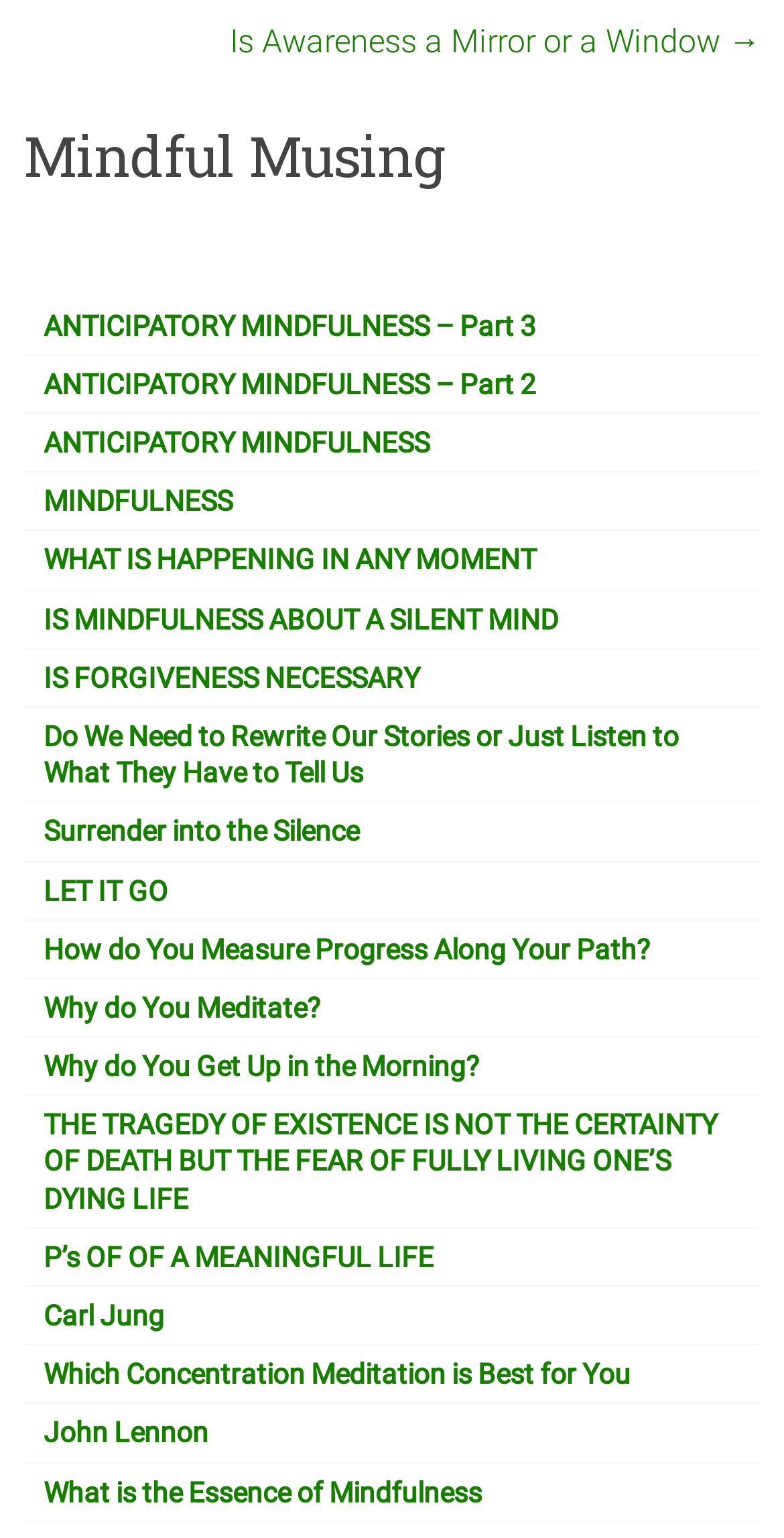What is the theme of the webpage?
Refer to the screenshot and deliver a thorough answer to the question presented.

By analyzing the text of the links and the overall structure of the webpage, we can infer that the theme of the webpage is related to mindfulness and self-reflection, as many of the links appear to be related to these topics.